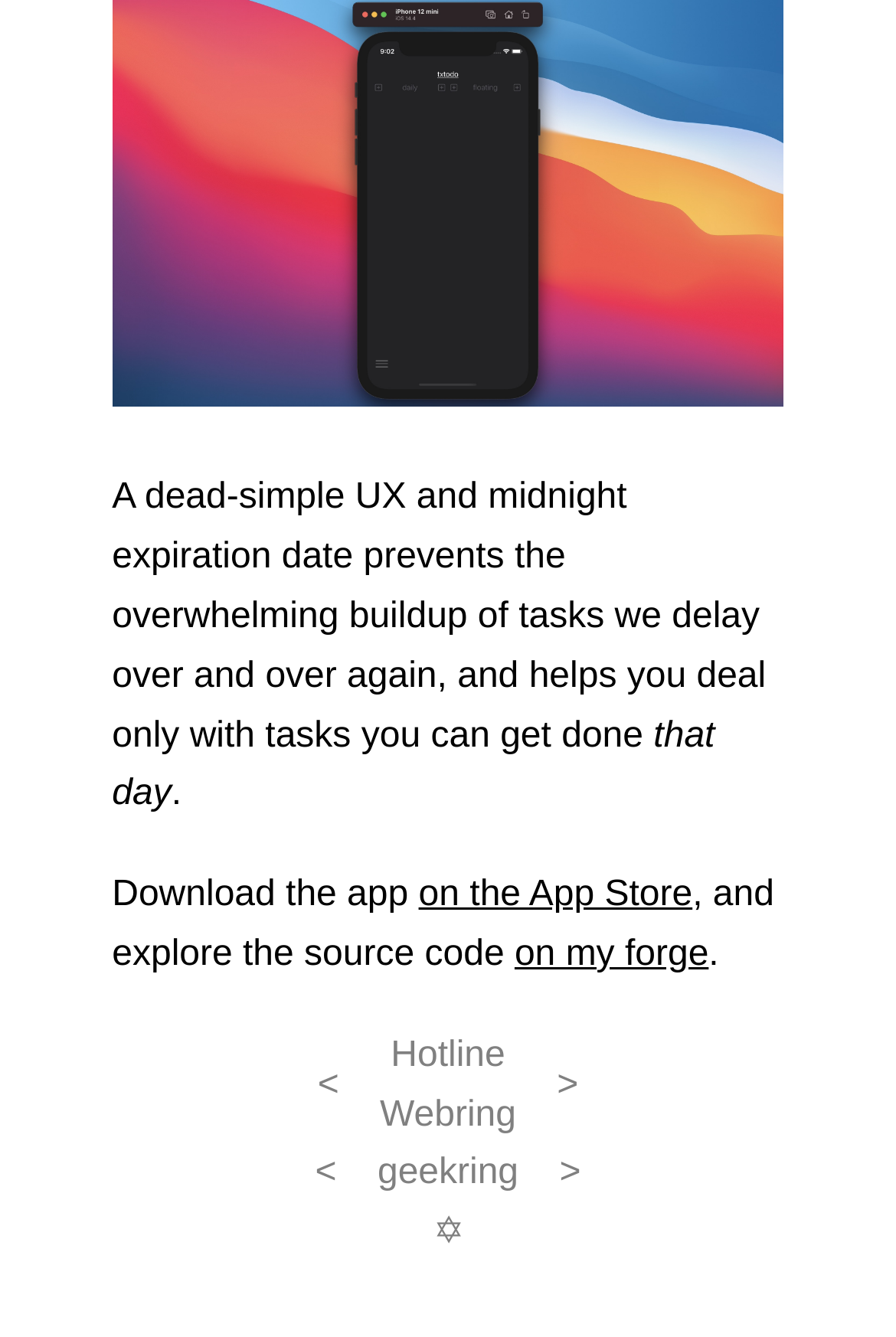Pinpoint the bounding box coordinates of the element you need to click to execute the following instruction: "View the transcription of the letter". The bounding box should be represented by four float numbers between 0 and 1, in the format [left, top, right, bottom].

None